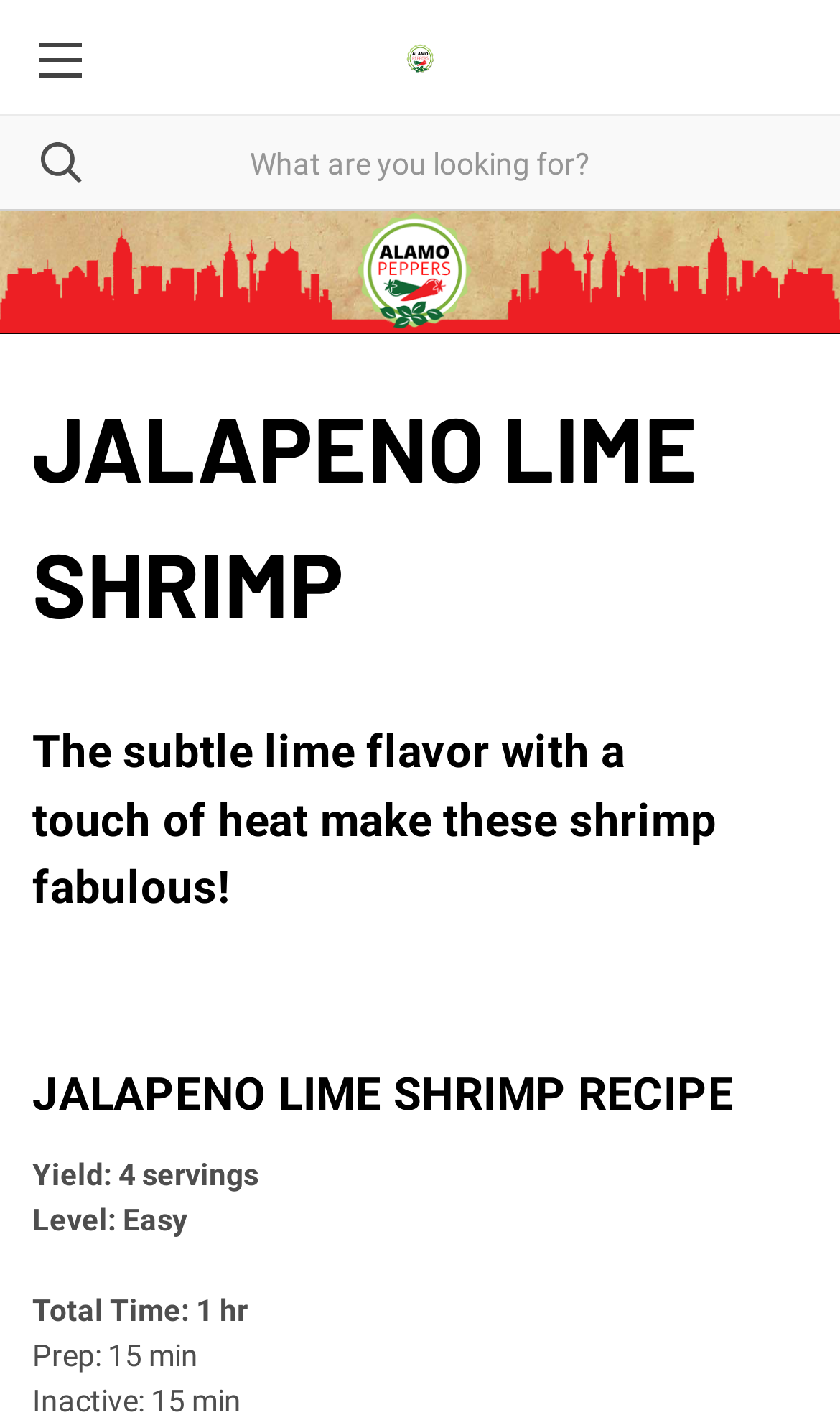What is the headline of the webpage?

JALAPENO LIME SHRIMP